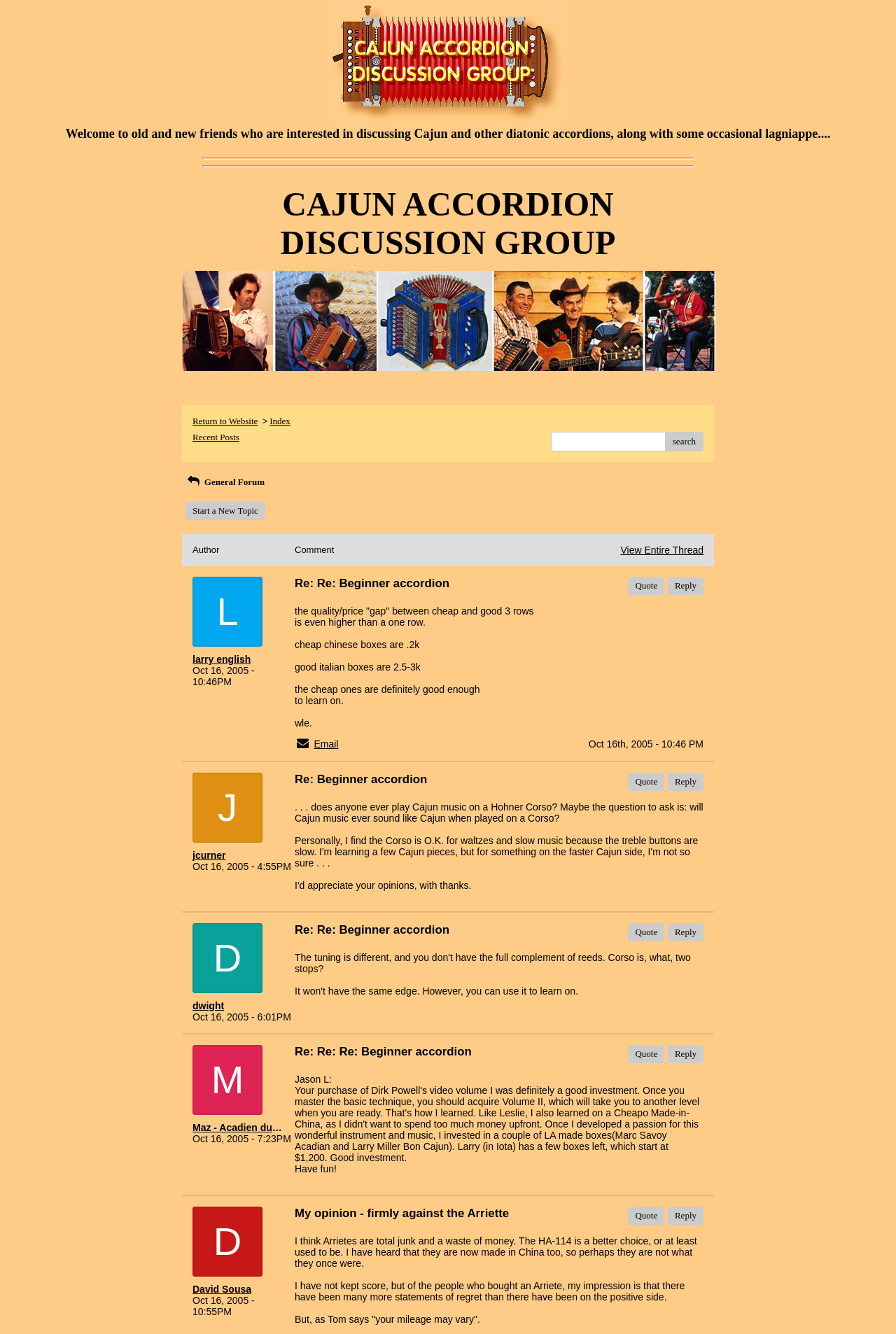Identify the bounding box coordinates necessary to click and complete the given instruction: "Quote a message".

[0.701, 0.432, 0.742, 0.446]